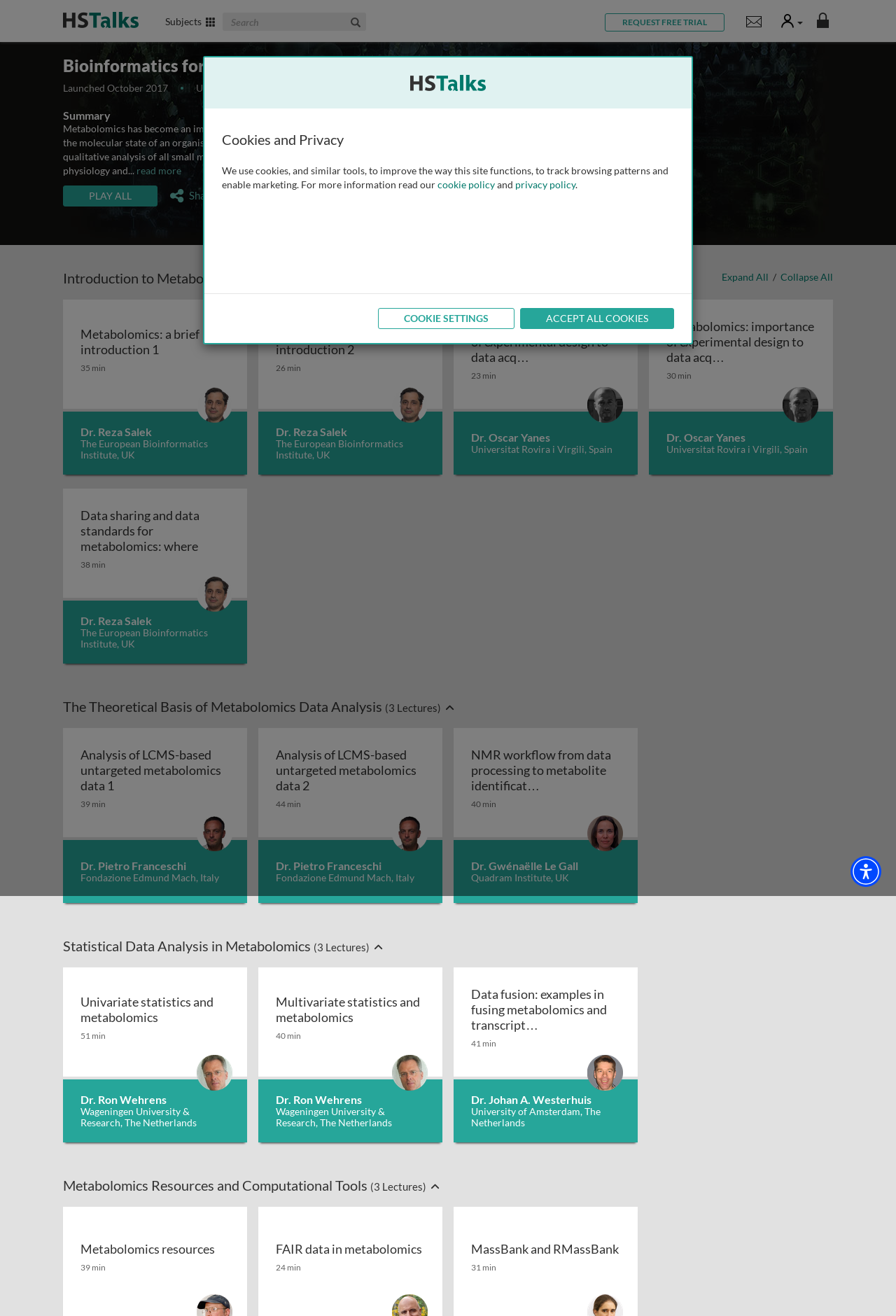Give a concise answer using only one word or phrase for this question:
How many sections are there in the lecture series?

4